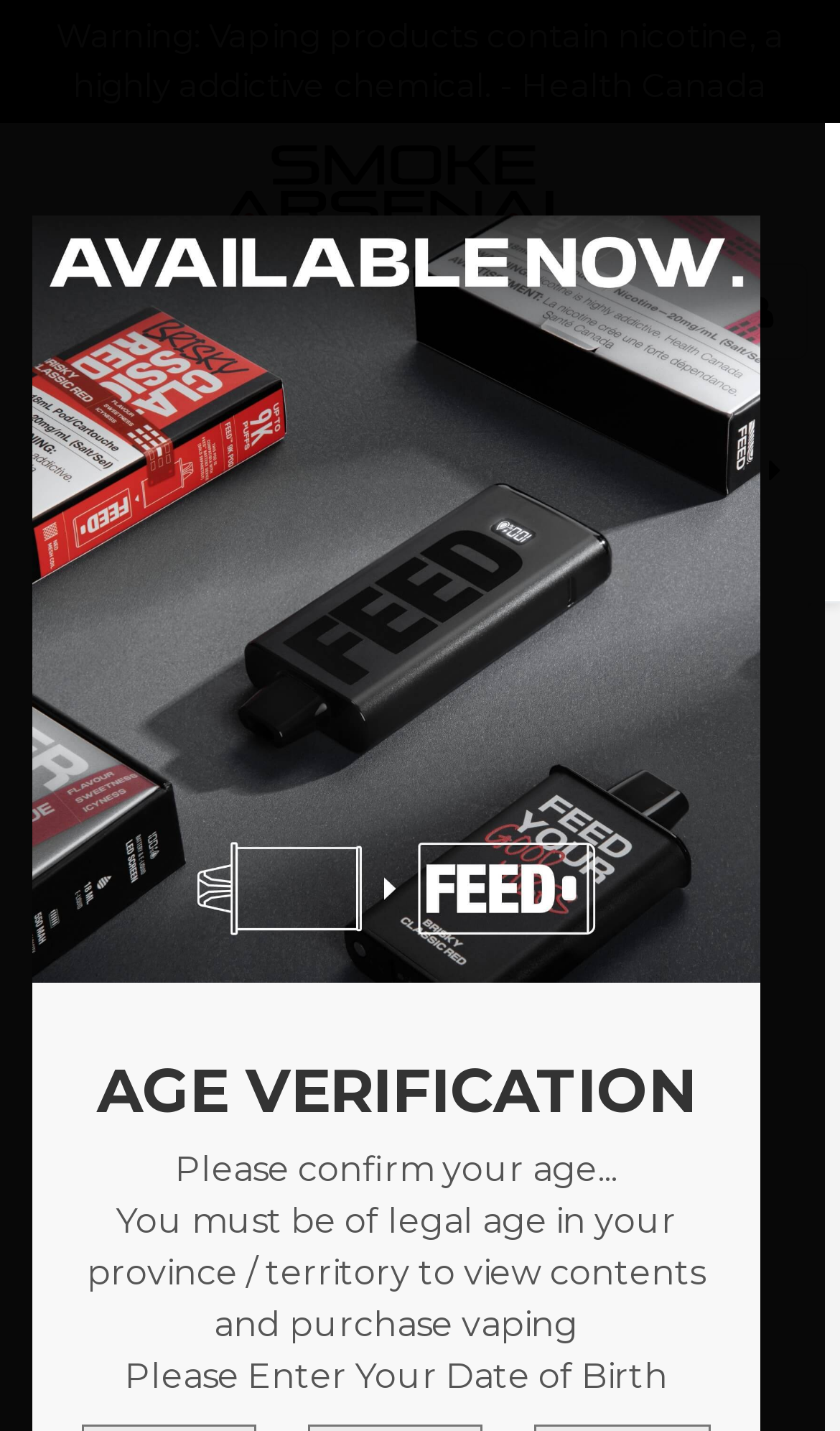What is the name of the product being displayed?
Respond to the question with a single word or phrase according to the image.

Yocan Cubex Wax Vaporizer